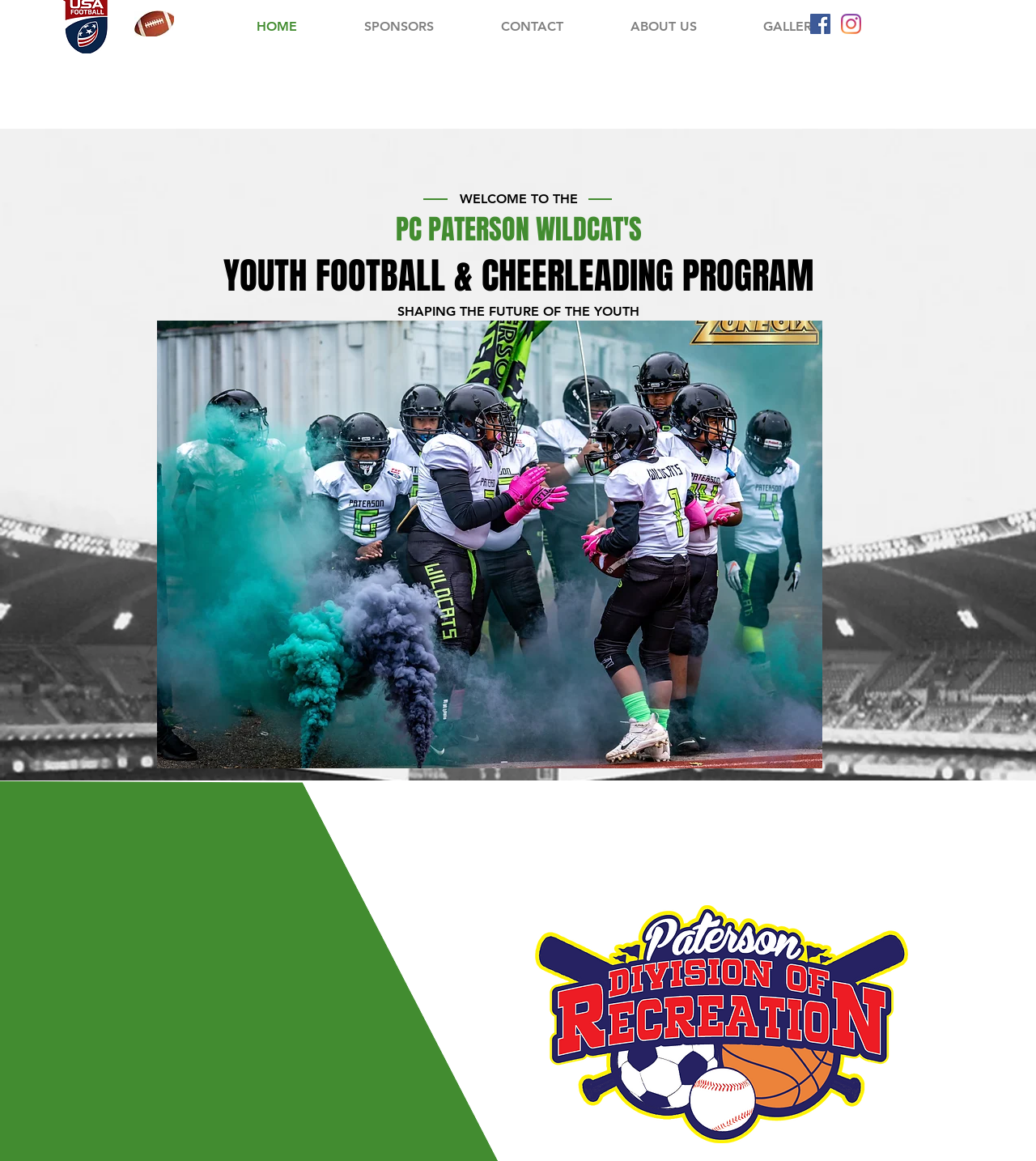For the given element description ABOUT US, determine the bounding box coordinates of the UI element. The coordinates should follow the format (top-left x, top-left y, bottom-right x, bottom-right y) and be within the range of 0 to 1.

[0.576, 0.015, 0.705, 0.031]